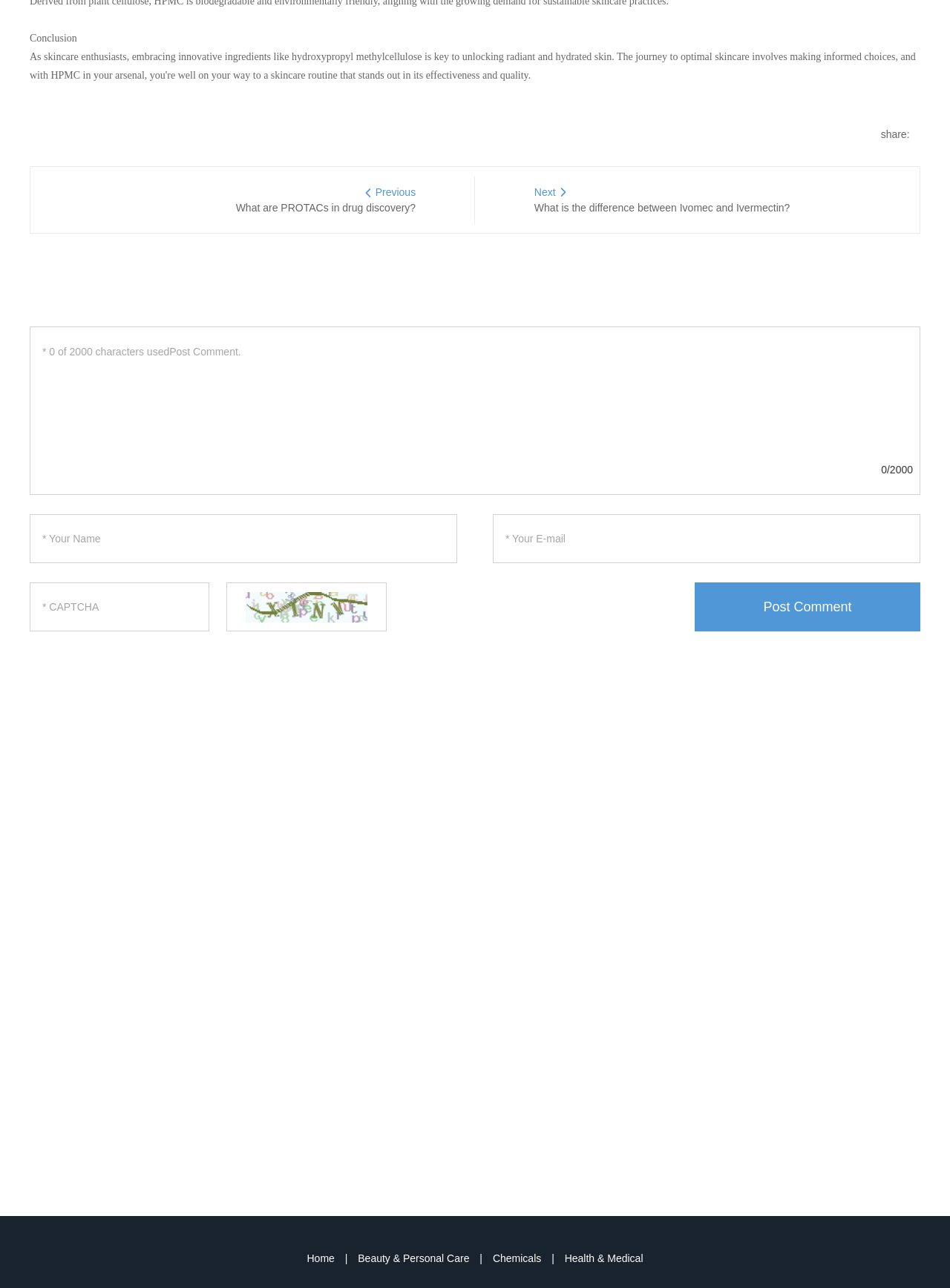What is the maximum number of characters allowed in the comment?
From the details in the image, provide a complete and detailed answer to the question.

The maximum number of characters allowed in the comment is 2000, which is indicated by the textbox element with the text '* 0 of 2000 characters usedPost Comment.'.